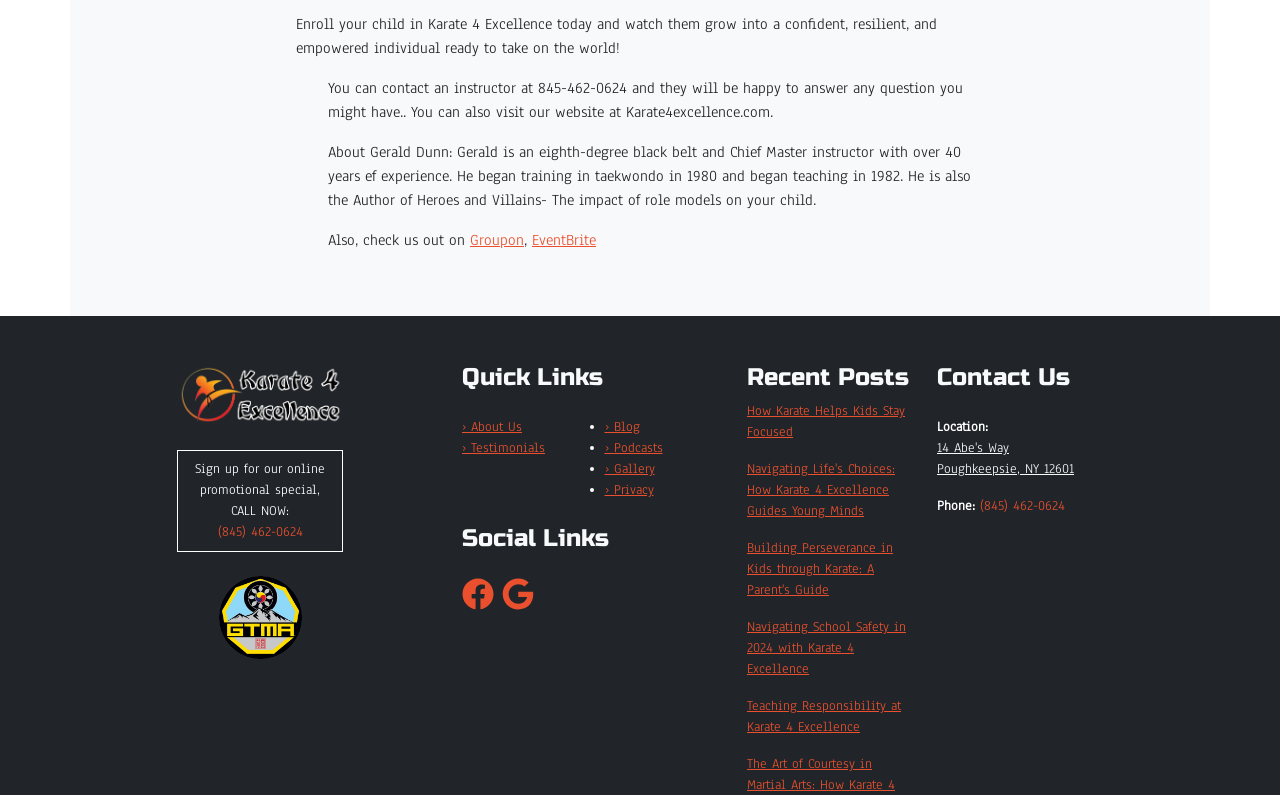What is the phone number to contact an instructor?
Based on the image, answer the question in a detailed manner.

The phone number to contact an instructor can be found in the text 'You can contact an instructor at 845-462-0624 and they will be happy to answer any question you might have..' and also in the 'Contact Us' section as '(845) 462-0624'.